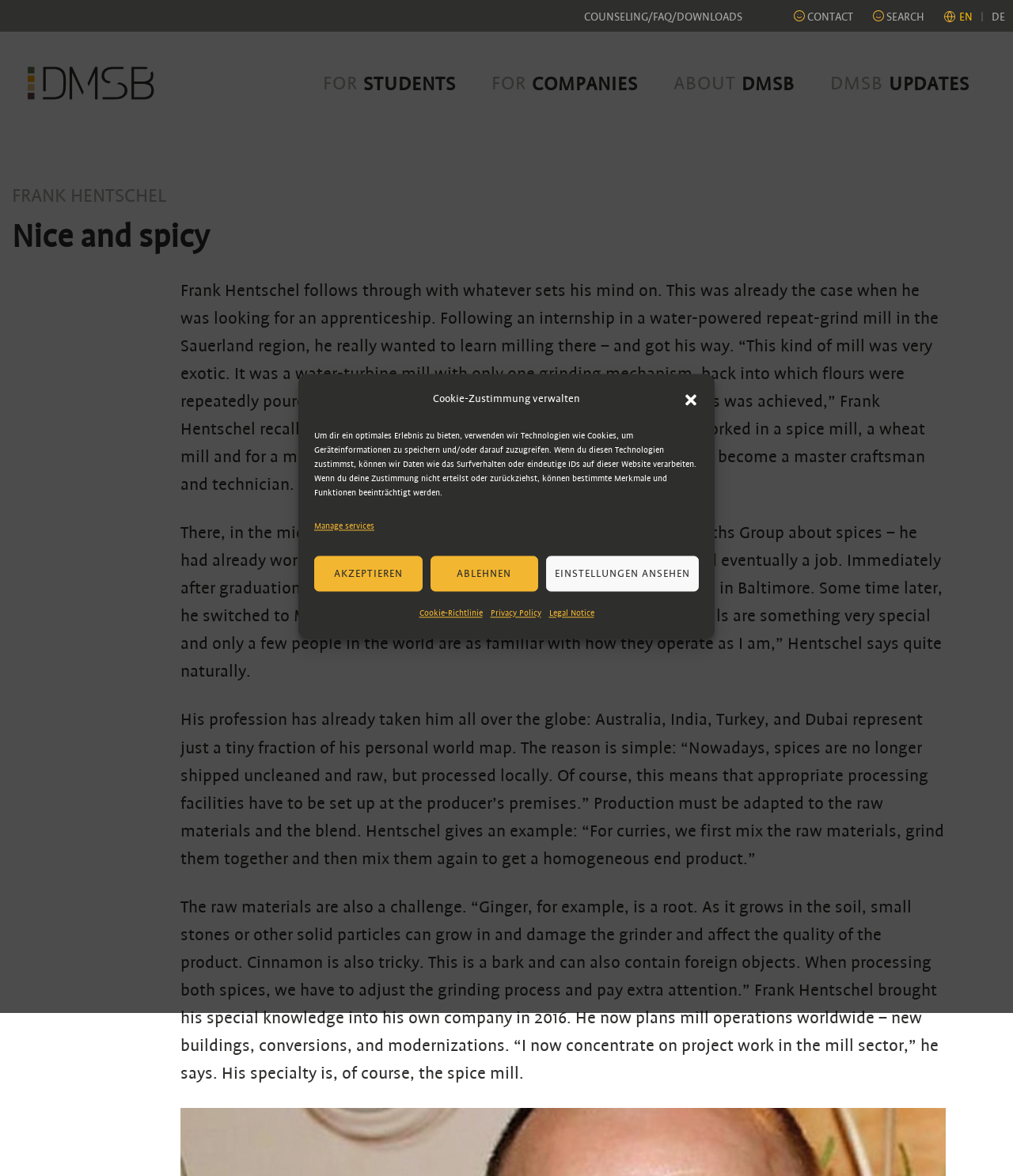Find the bounding box of the web element that fits this description: "Before & After".

None